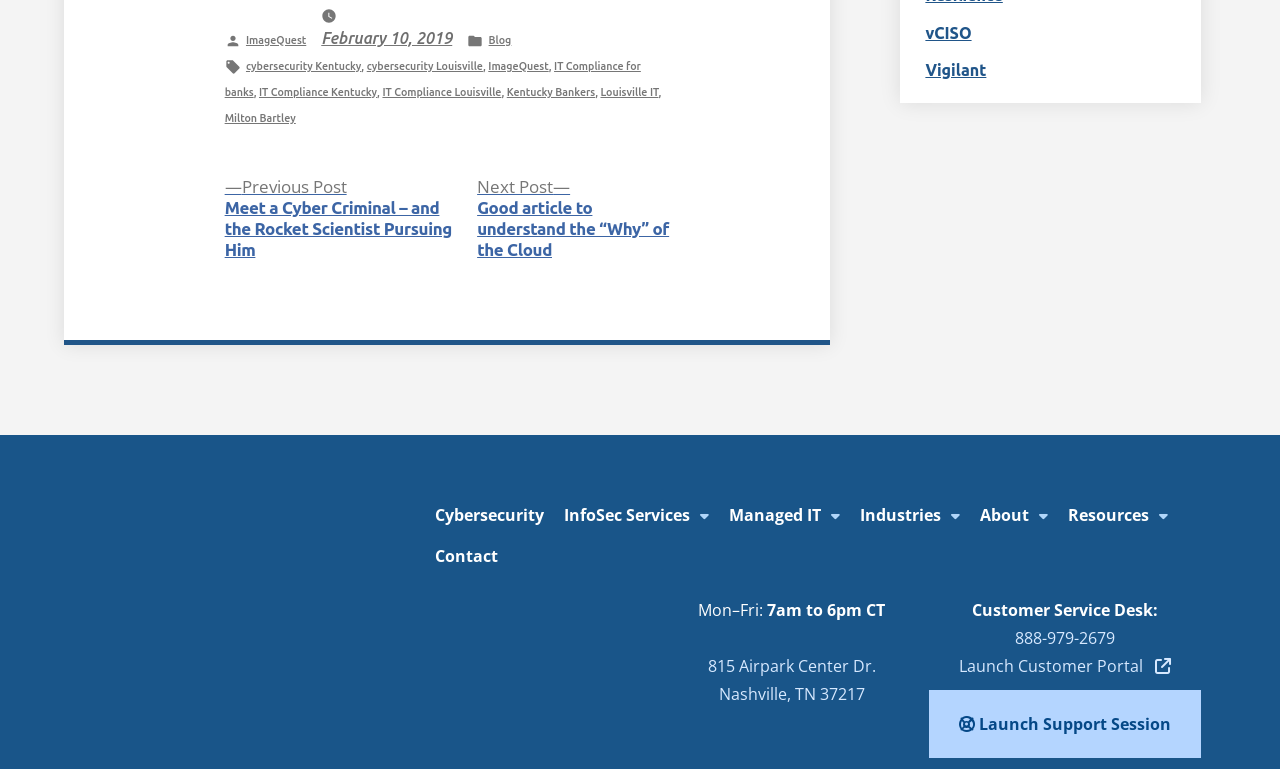What is the name of the company mentioned in the footer?
Kindly answer the question with as much detail as you can.

I found the answer by looking at the footer section of the webpage, where it says 'Posted by ImageQuest'.